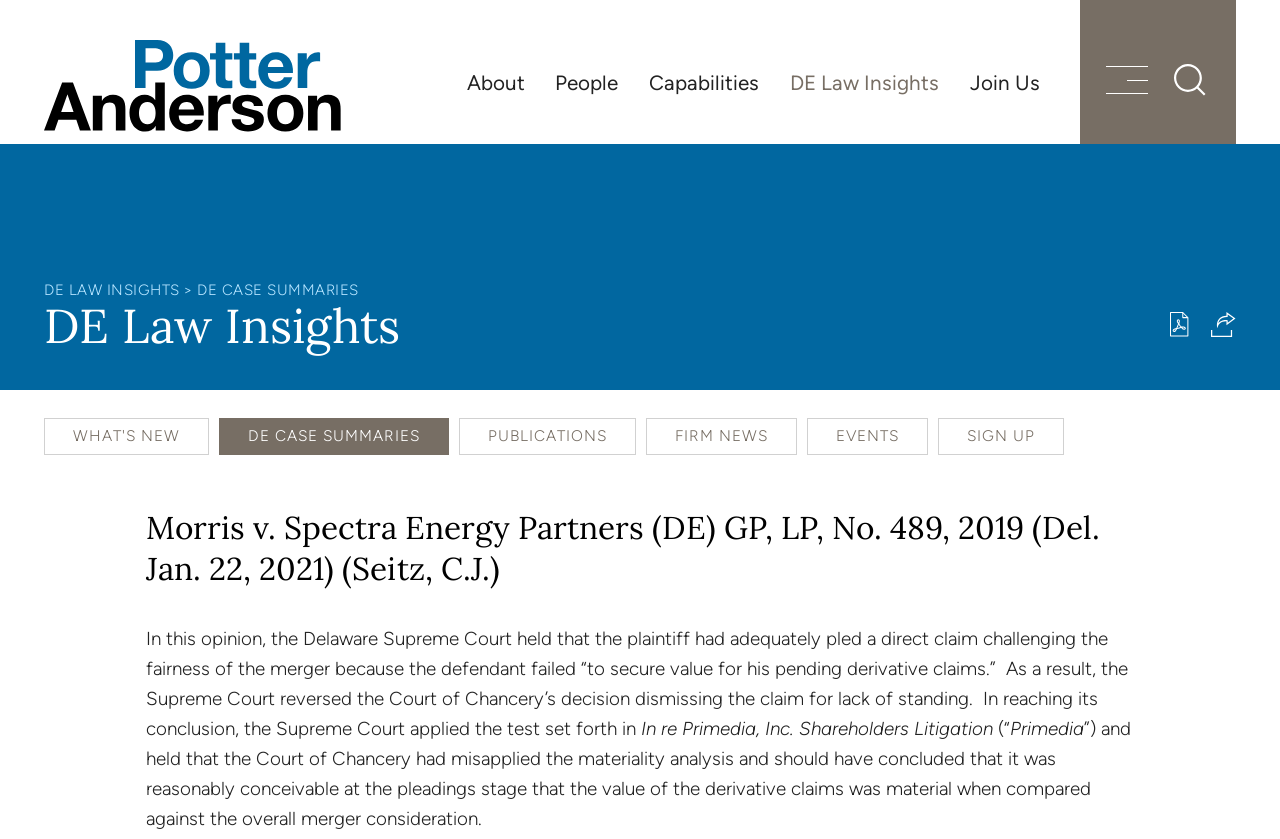Could you specify the bounding box coordinates for the clickable section to complete the following instruction: "Visit Potter Anderson & Corroon LLP website"?

[0.034, 0.048, 0.266, 0.157]